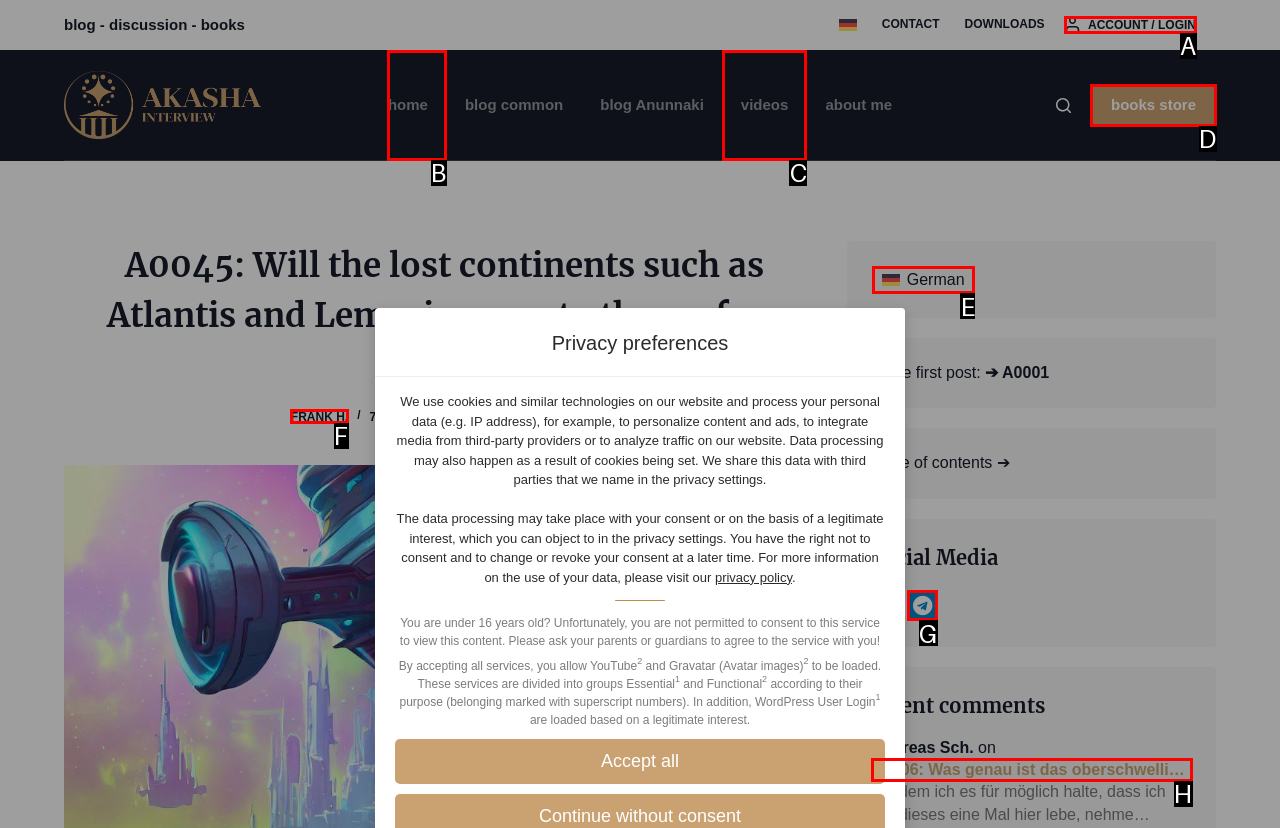Pick the option that corresponds to: Frank H.
Provide the letter of the correct choice.

F